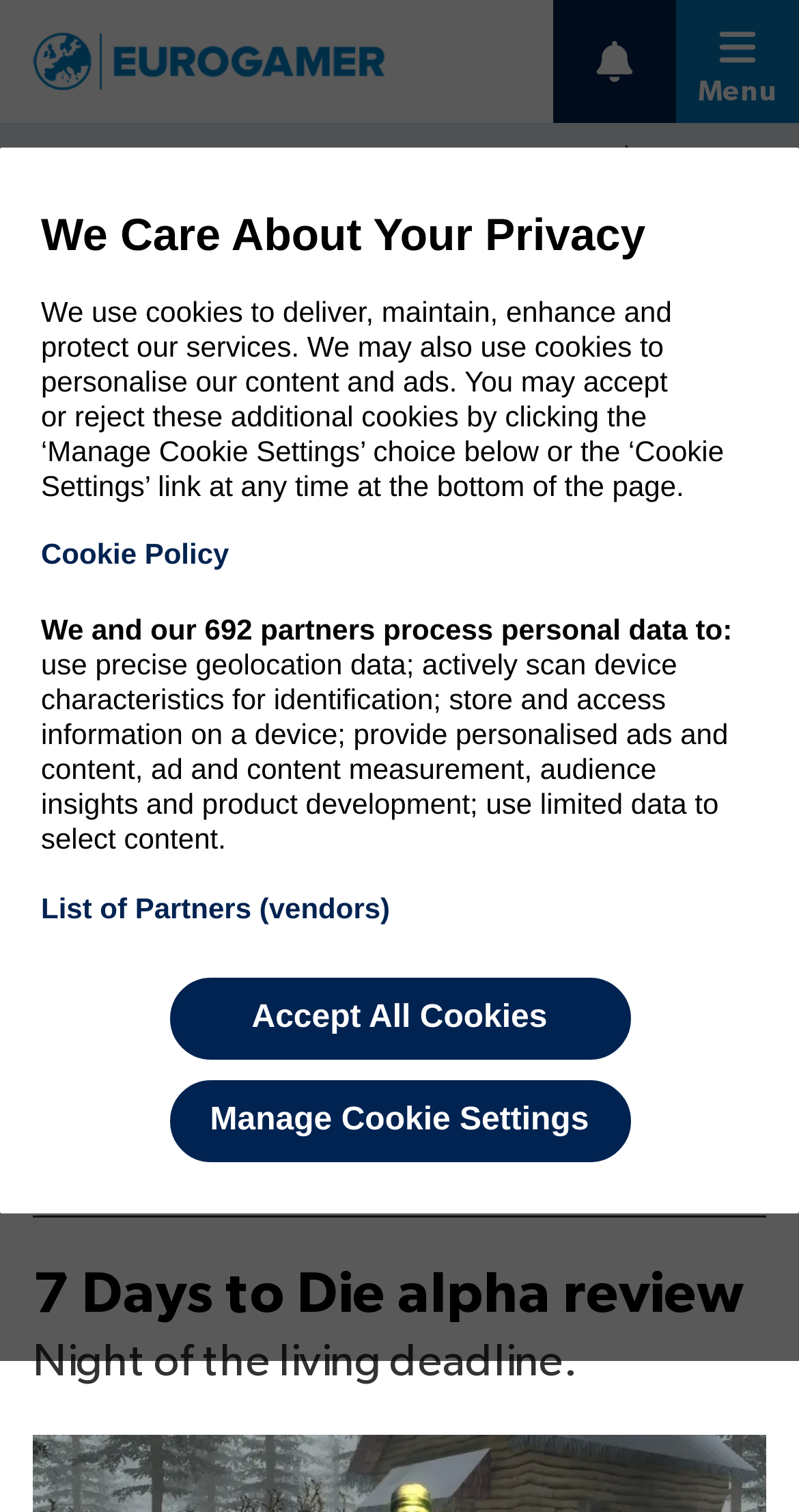From the element description parent_node: Menu, predict the bounding box coordinates of the UI element. The coordinates must be specified in the format (top-left x, top-left y, bottom-right x, bottom-right y) and should be within the 0 to 1 range.

[0.0, 0.0, 0.523, 0.081]